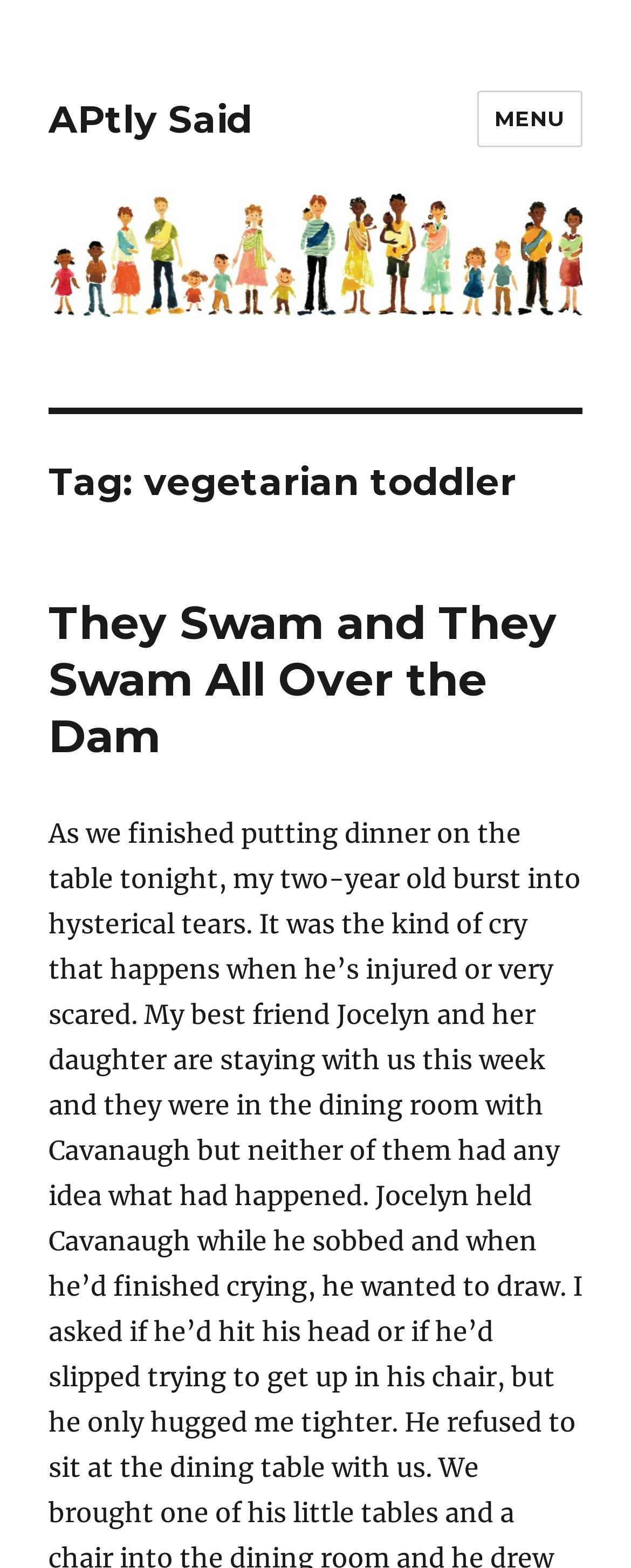Based on the element description Menu, identify the bounding box of the UI element in the given webpage screenshot. The coordinates should be in the format (top-left x, top-left y, bottom-right x, bottom-right y) and must be between 0 and 1.

[0.755, 0.058, 0.923, 0.094]